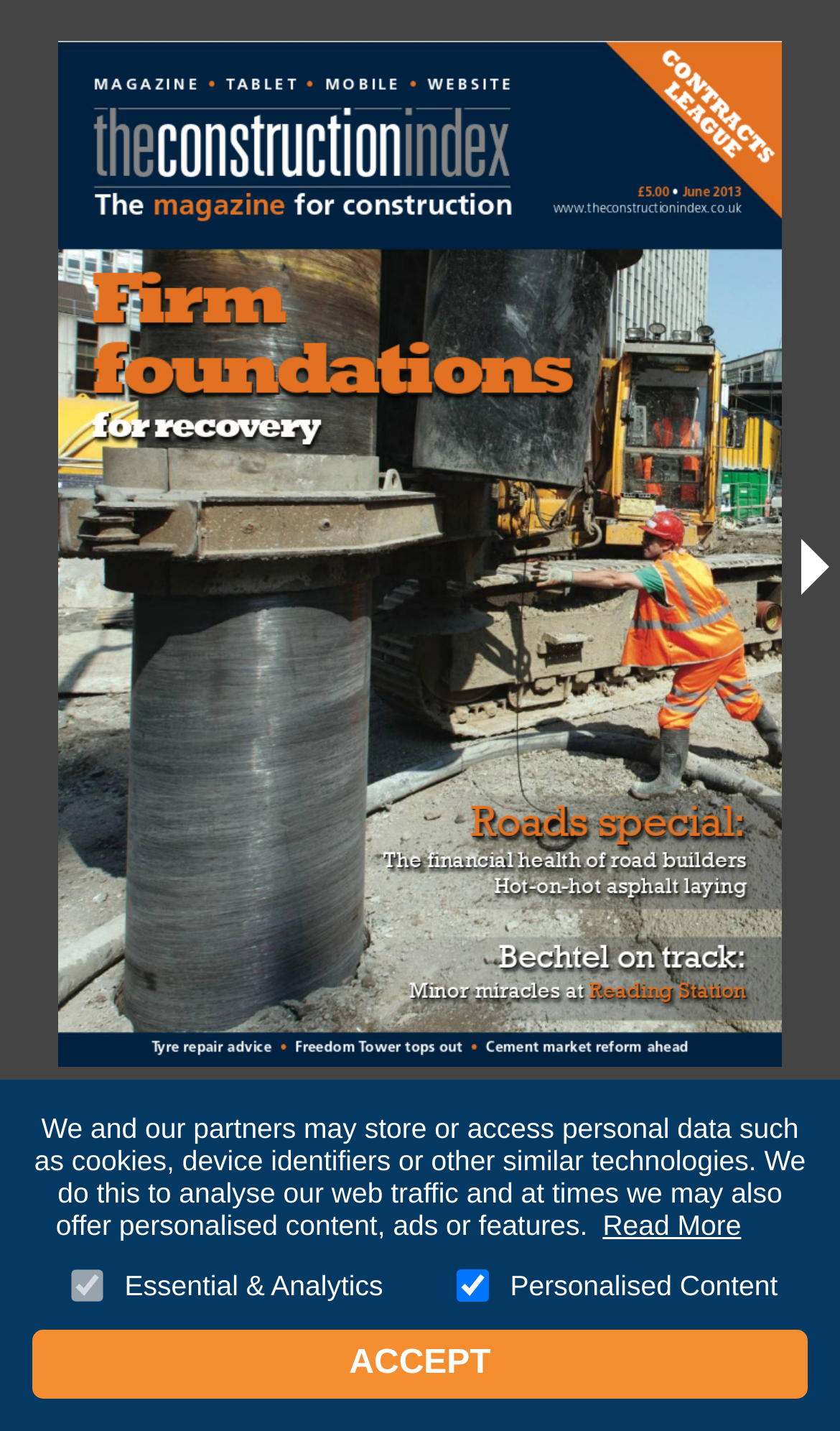From the given element description: "Read More", find the bounding box for the UI element. Provide the coordinates as four float numbers between 0 and 1, in the order [left, top, right, bottom].

[0.717, 0.845, 0.882, 0.867]